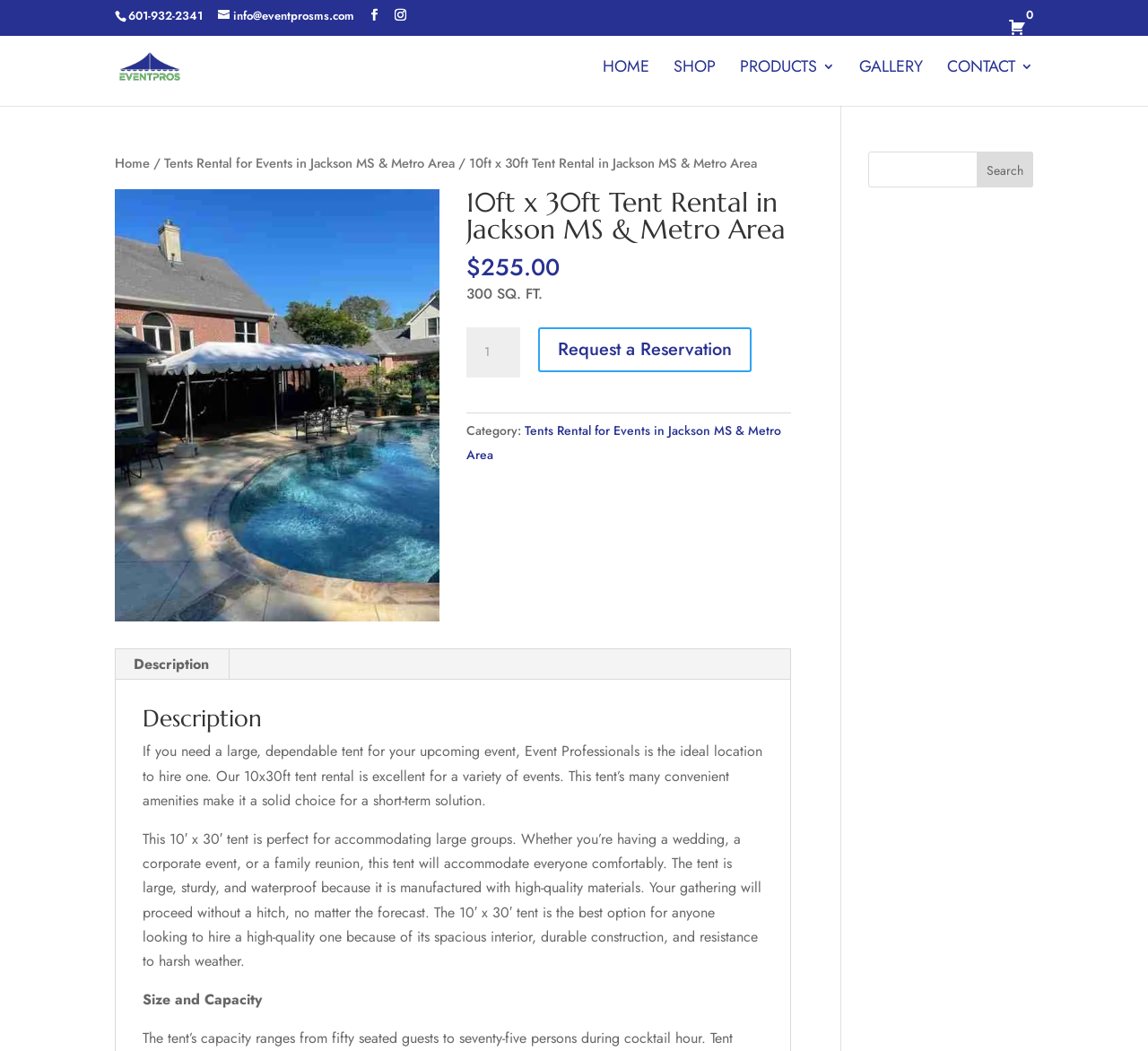Given the element description: "alt="Event Pros Tent Rental"", predict the bounding box coordinates of this UI element. The coordinates must be four float numbers between 0 and 1, given as [left, top, right, bottom].

[0.104, 0.052, 0.201, 0.071]